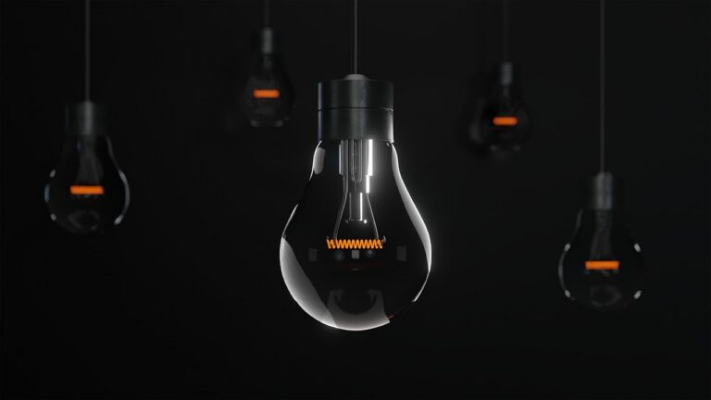How many bulbs are visible in the image?
Answer with a single word or phrase, using the screenshot for reference.

More than one